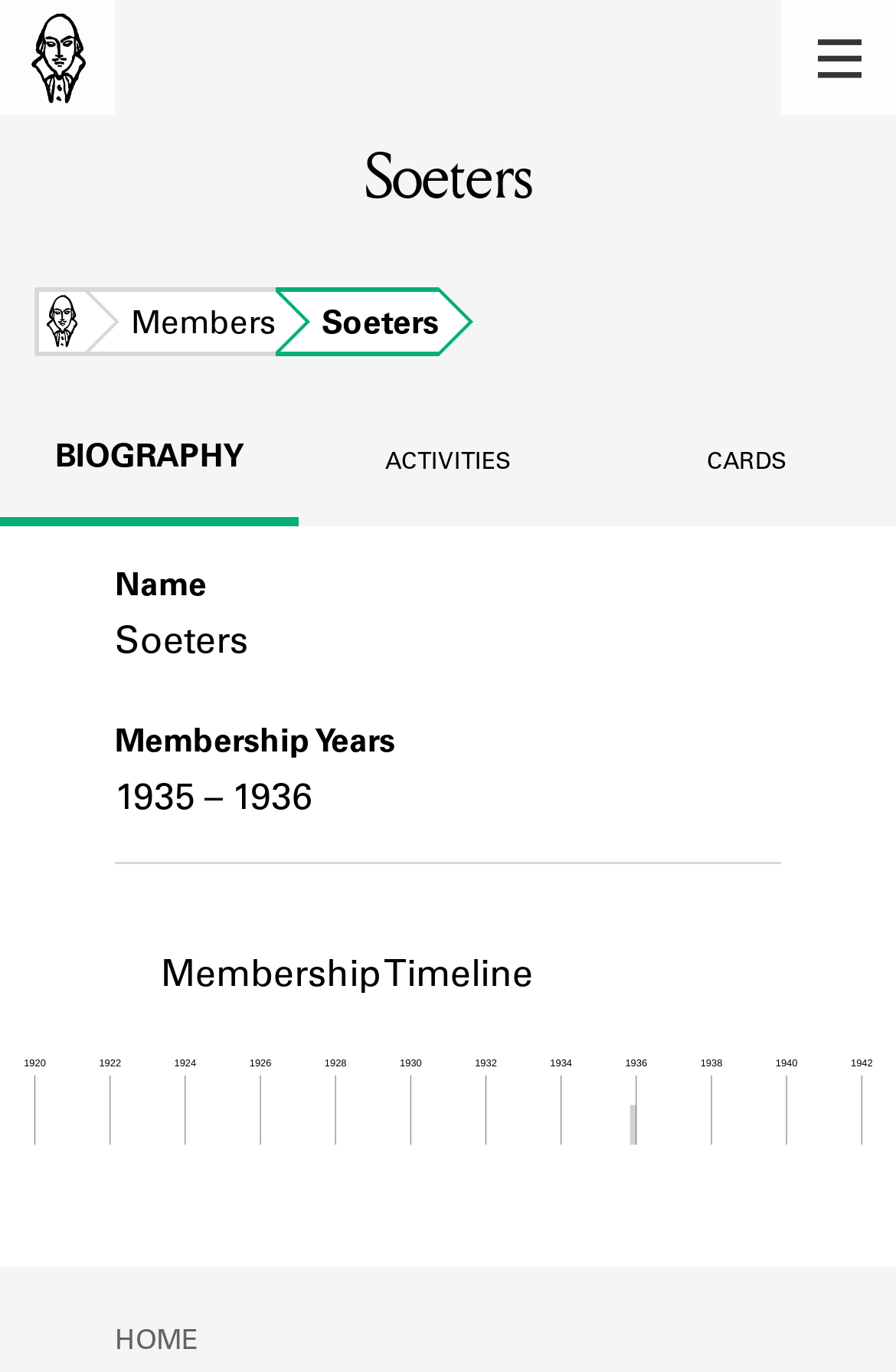Select the bounding box coordinates of the element I need to click to carry out the following instruction: "View author profile of Tommaselli, A. M.G.".

None